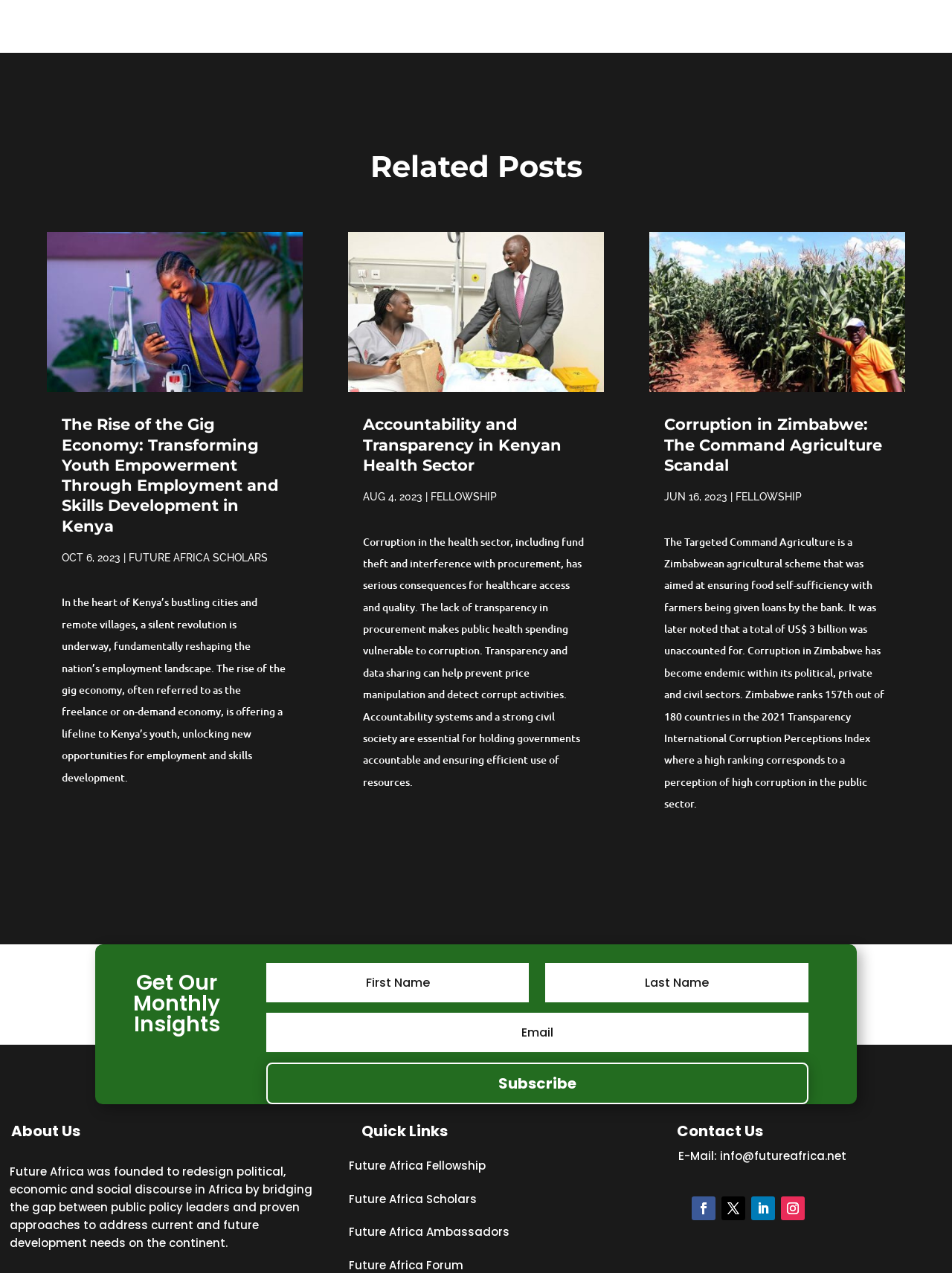Please determine the bounding box coordinates of the element to click on in order to accomplish the following task: "Contact Future Africa via email". Ensure the coordinates are four float numbers ranging from 0 to 1, i.e., [left, top, right, bottom].

[0.713, 0.902, 0.96, 0.919]